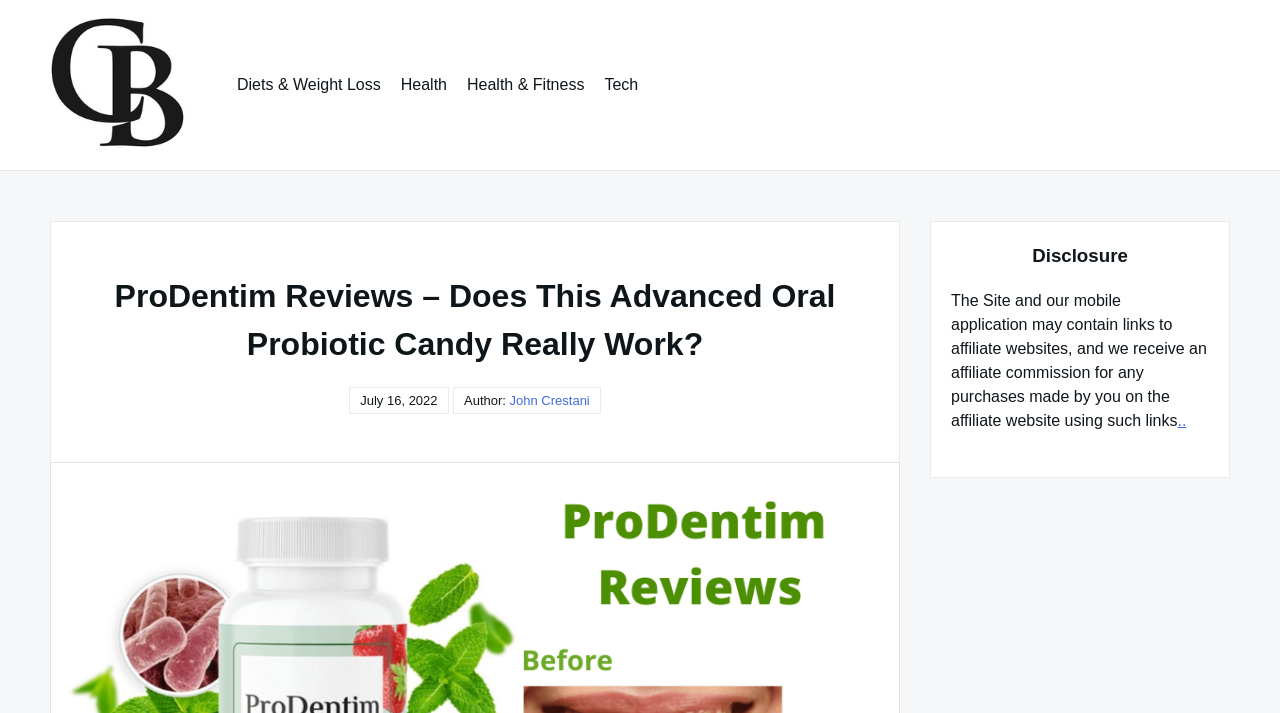Respond to the question below with a single word or phrase: What is the category of the review?

Health & Fitness